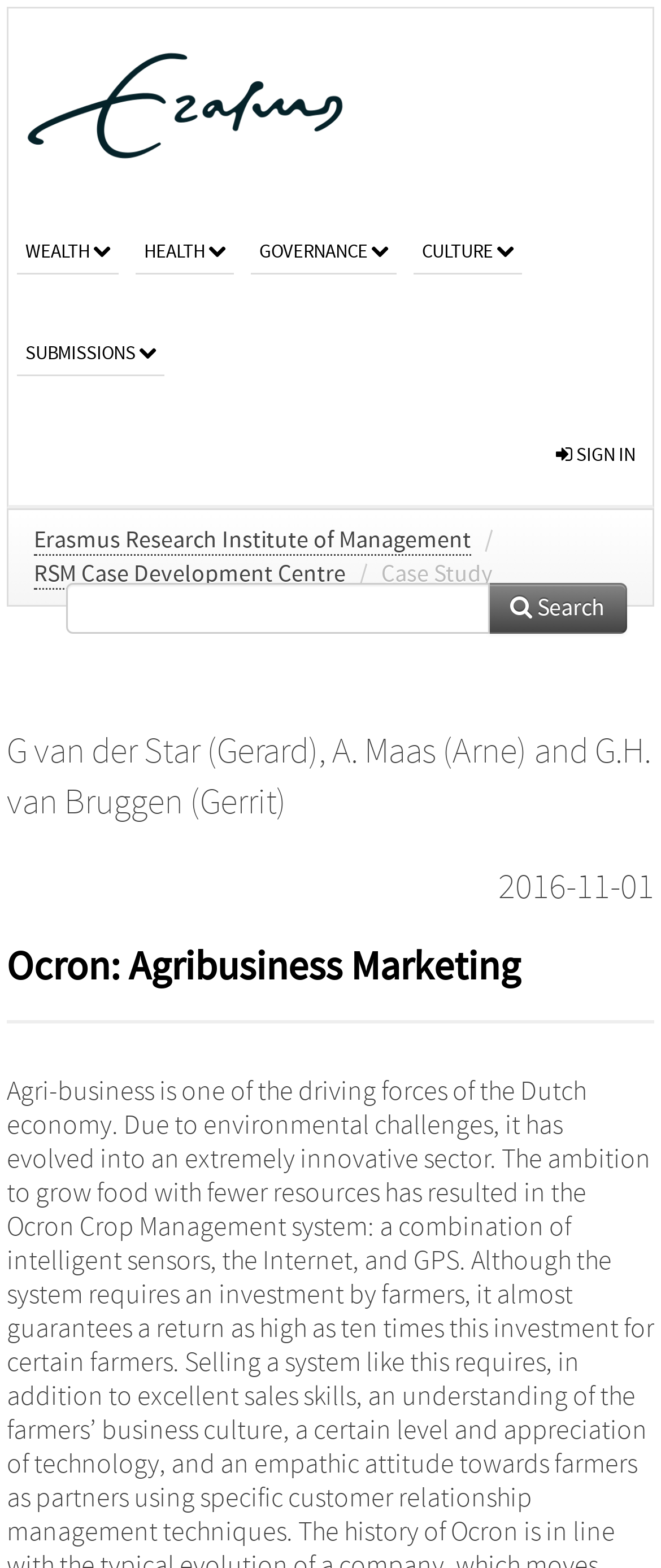What is the name of the research institute?
Please respond to the question with as much detail as possible.

The name of the research institute can be found in the link below the university logo, which is 'Erasmus Research Institute of Management'.